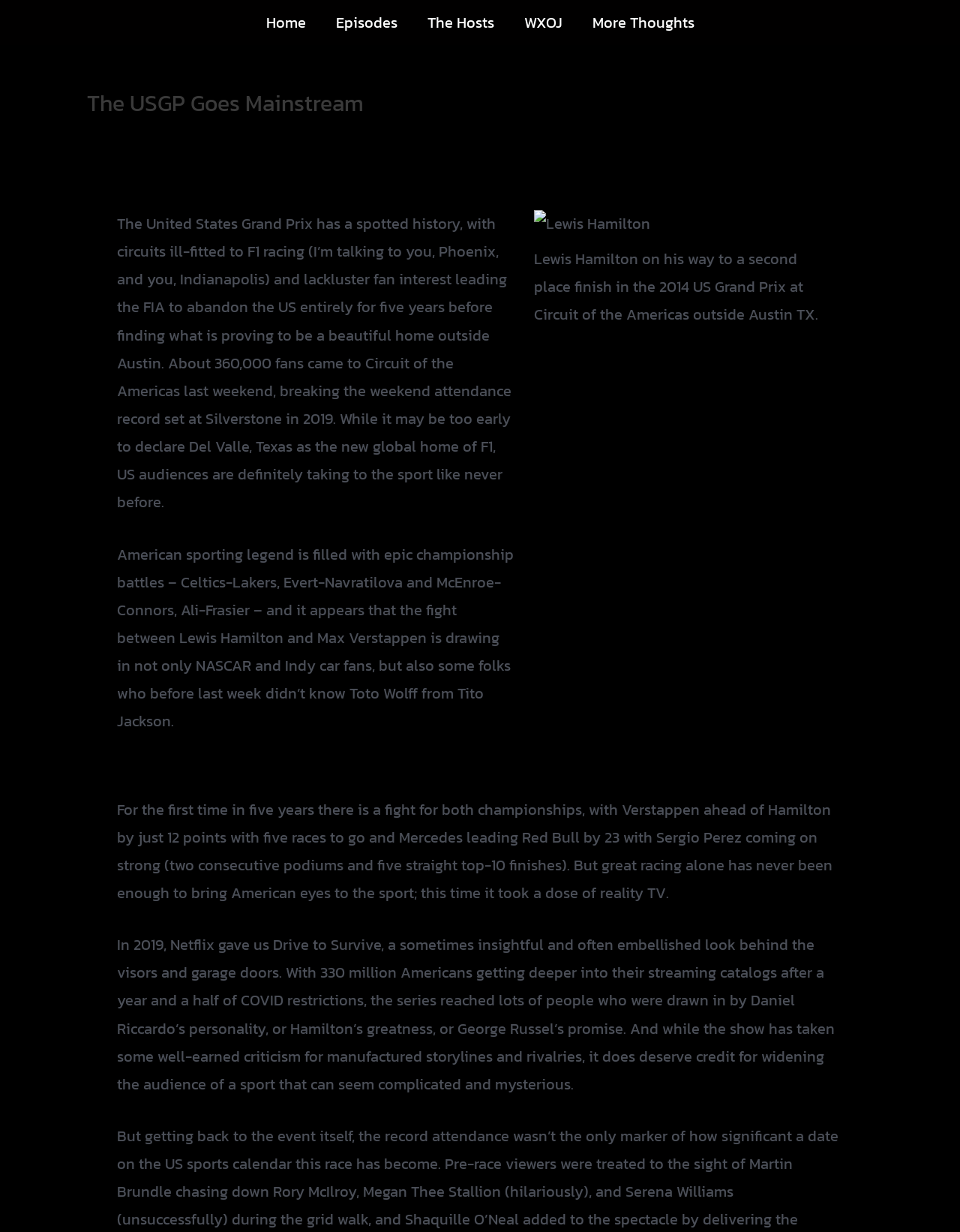Locate the UI element that matches the description Home in the webpage screenshot. Return the bounding box coordinates in the format (top-left x, top-left y, bottom-right x, bottom-right y), with values ranging from 0 to 1.

[0.261, 0.0, 0.334, 0.037]